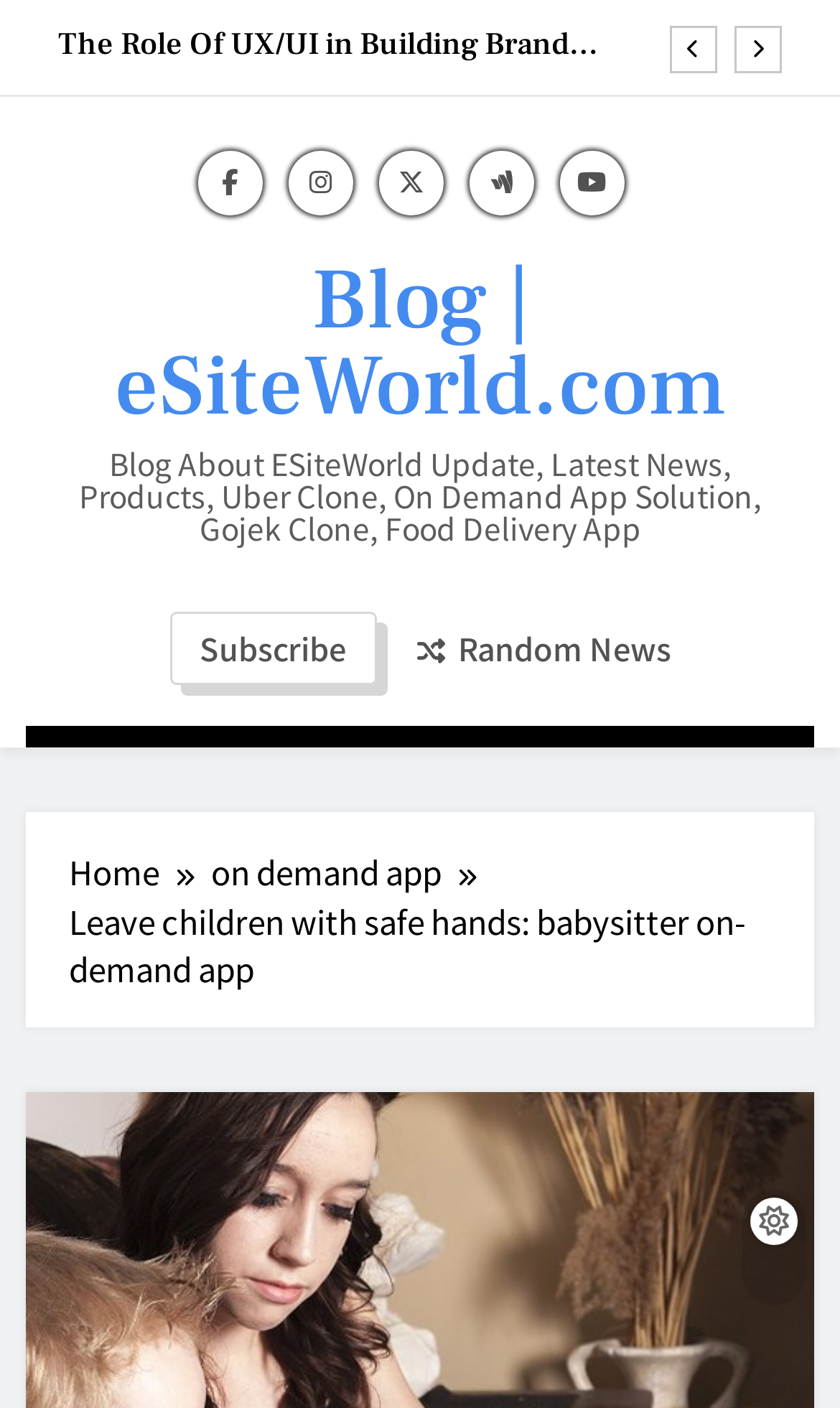Please respond to the question with a concise word or phrase:
What is the category of the blog post?

On Demand App Solution